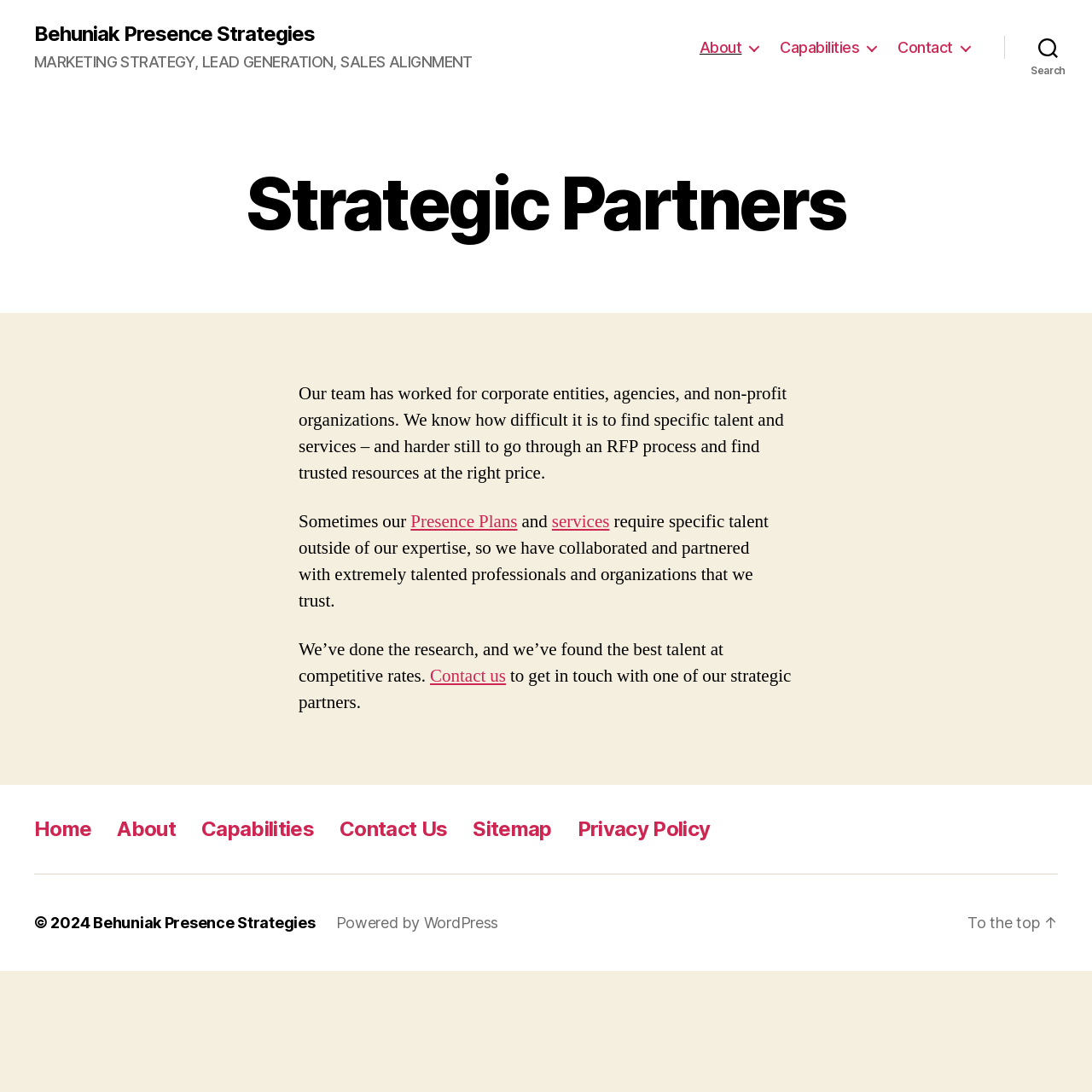Please identify the bounding box coordinates of the region to click in order to complete the given instruction: "Click on the 'About' link in the navigation bar". The coordinates should be four float numbers between 0 and 1, i.e., [left, top, right, bottom].

[0.641, 0.035, 0.695, 0.052]